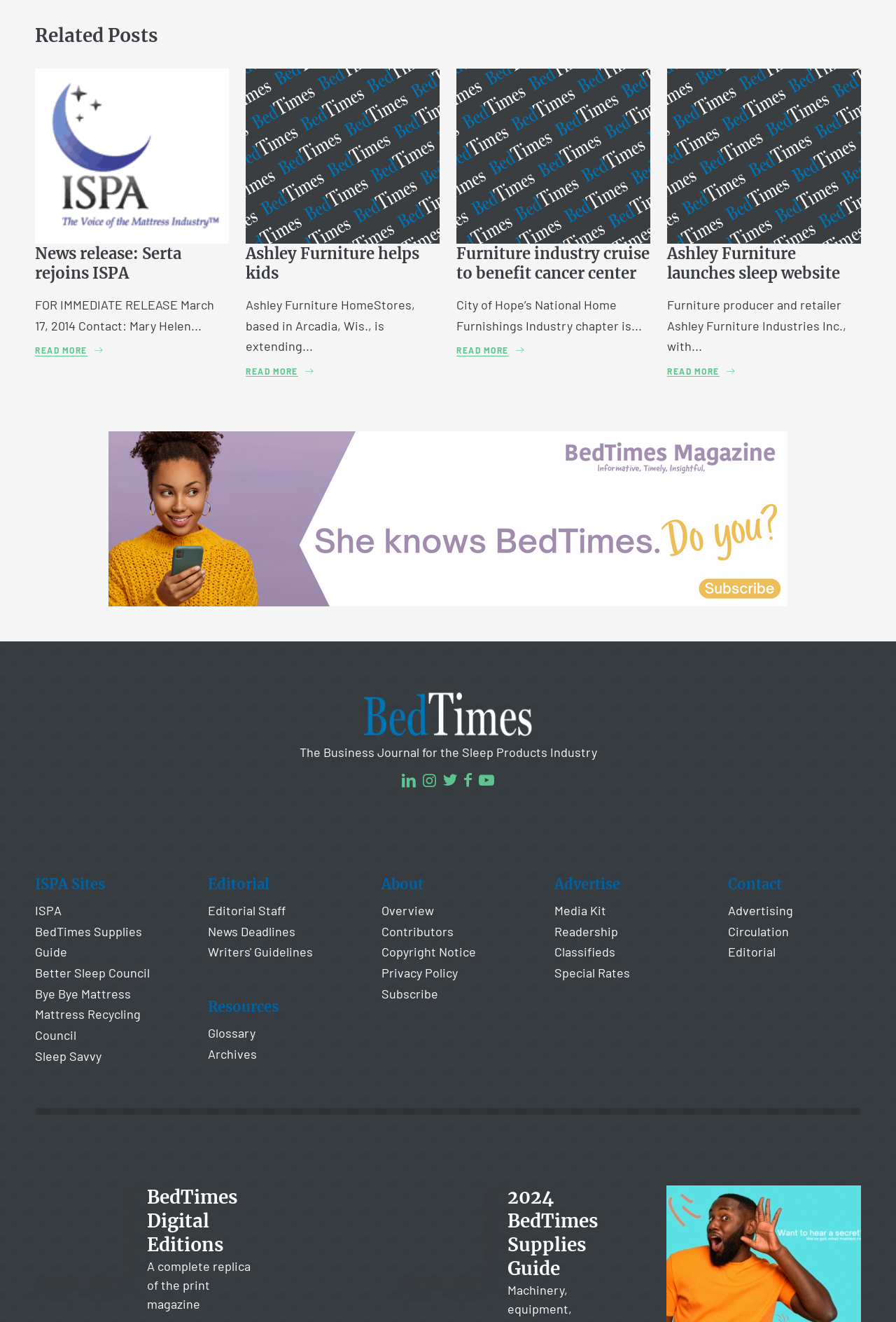Pinpoint the bounding box coordinates of the element you need to click to execute the following instruction: "Follow ISPA on LinkedIn". The bounding box should be represented by four float numbers between 0 and 1, in the format [left, top, right, bottom].

[0.448, 0.582, 0.464, 0.598]